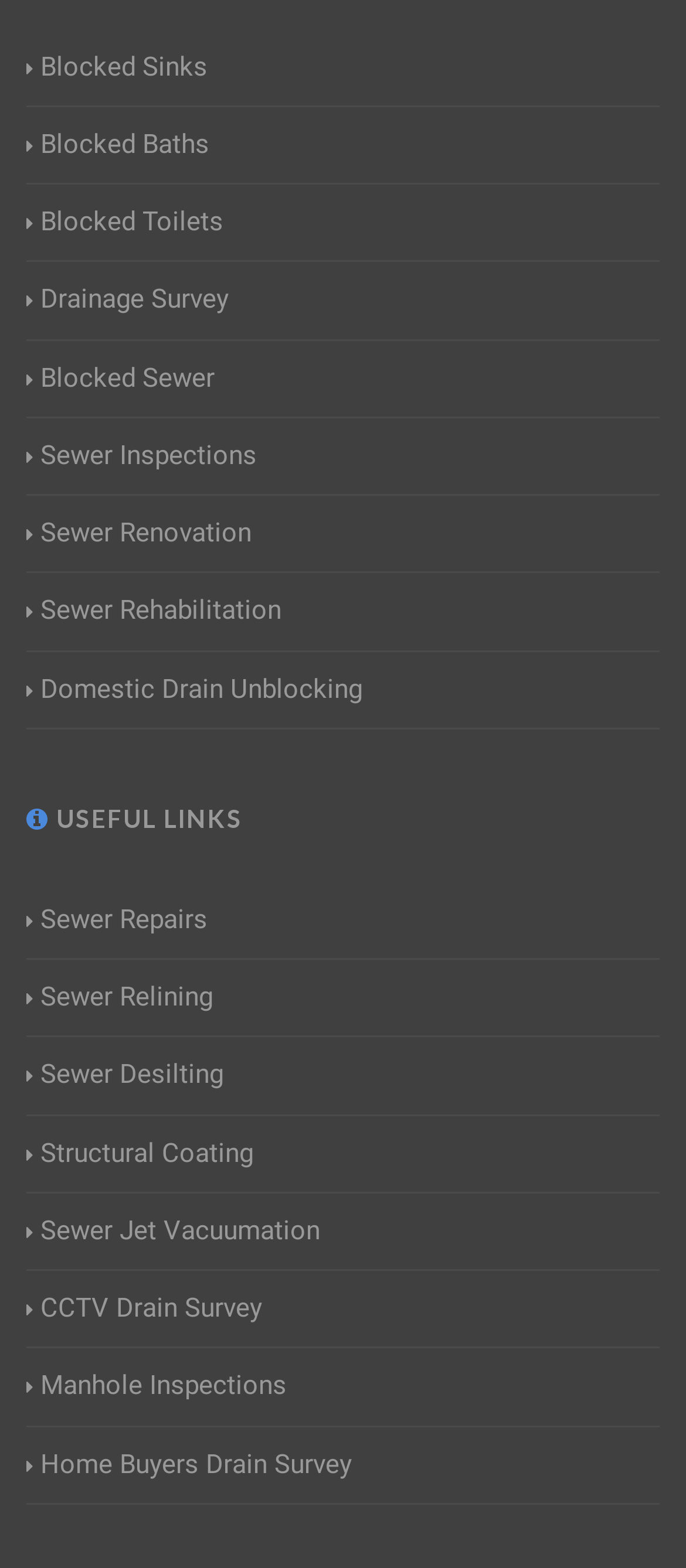Identify the bounding box coordinates of the region that needs to be clicked to carry out this instruction: "Explore sewer relining options". Provide these coordinates as four float numbers ranging from 0 to 1, i.e., [left, top, right, bottom].

[0.038, 0.623, 0.31, 0.65]